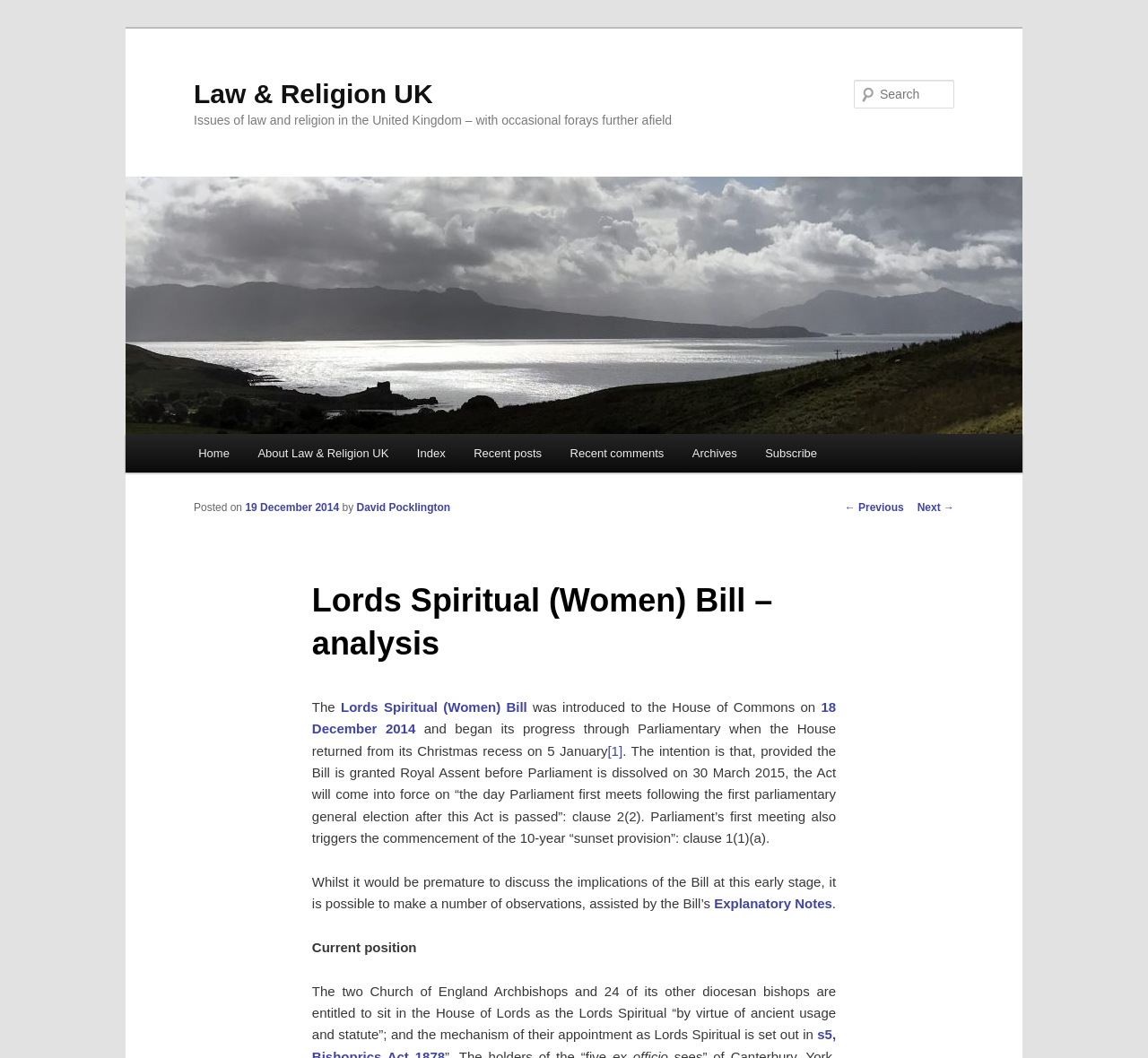Kindly provide the bounding box coordinates of the section you need to click on to fulfill the given instruction: "Read the post from David Pocklington".

[0.311, 0.474, 0.392, 0.486]